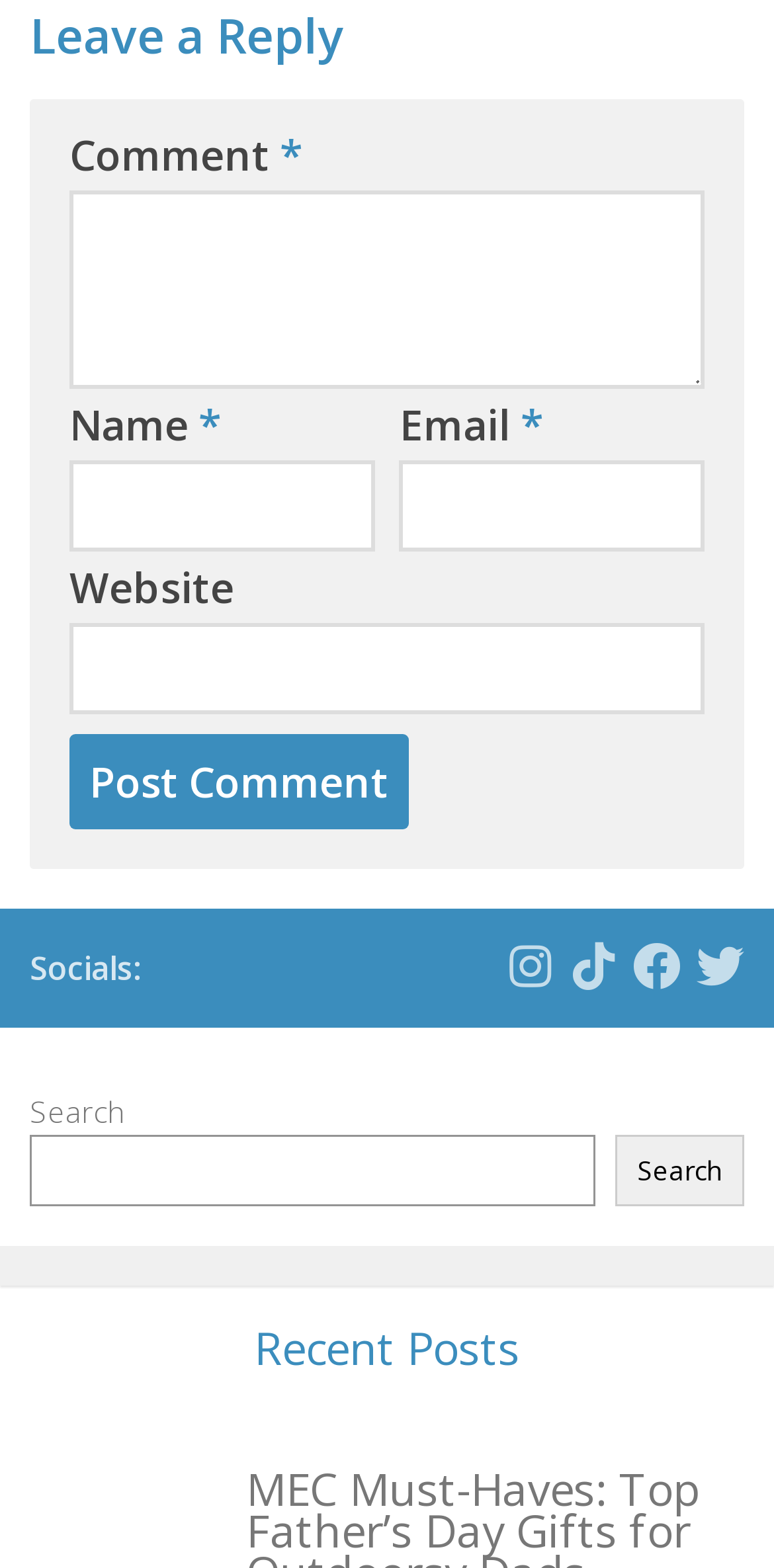Give a one-word or one-phrase response to the question: 
What is the purpose of the textboxes?

To input comment information